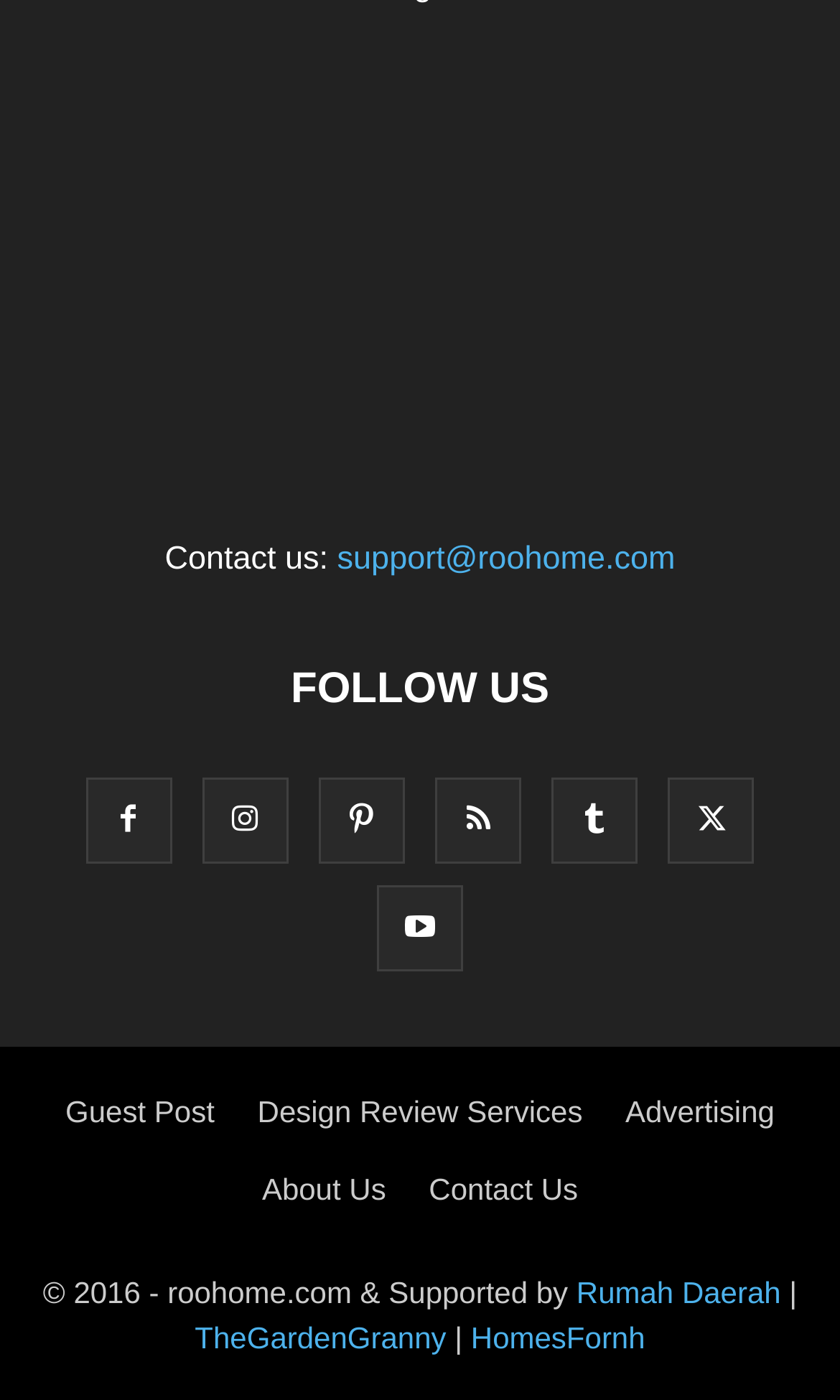Locate the bounding box coordinates of the segment that needs to be clicked to meet this instruction: "View May 2021".

None